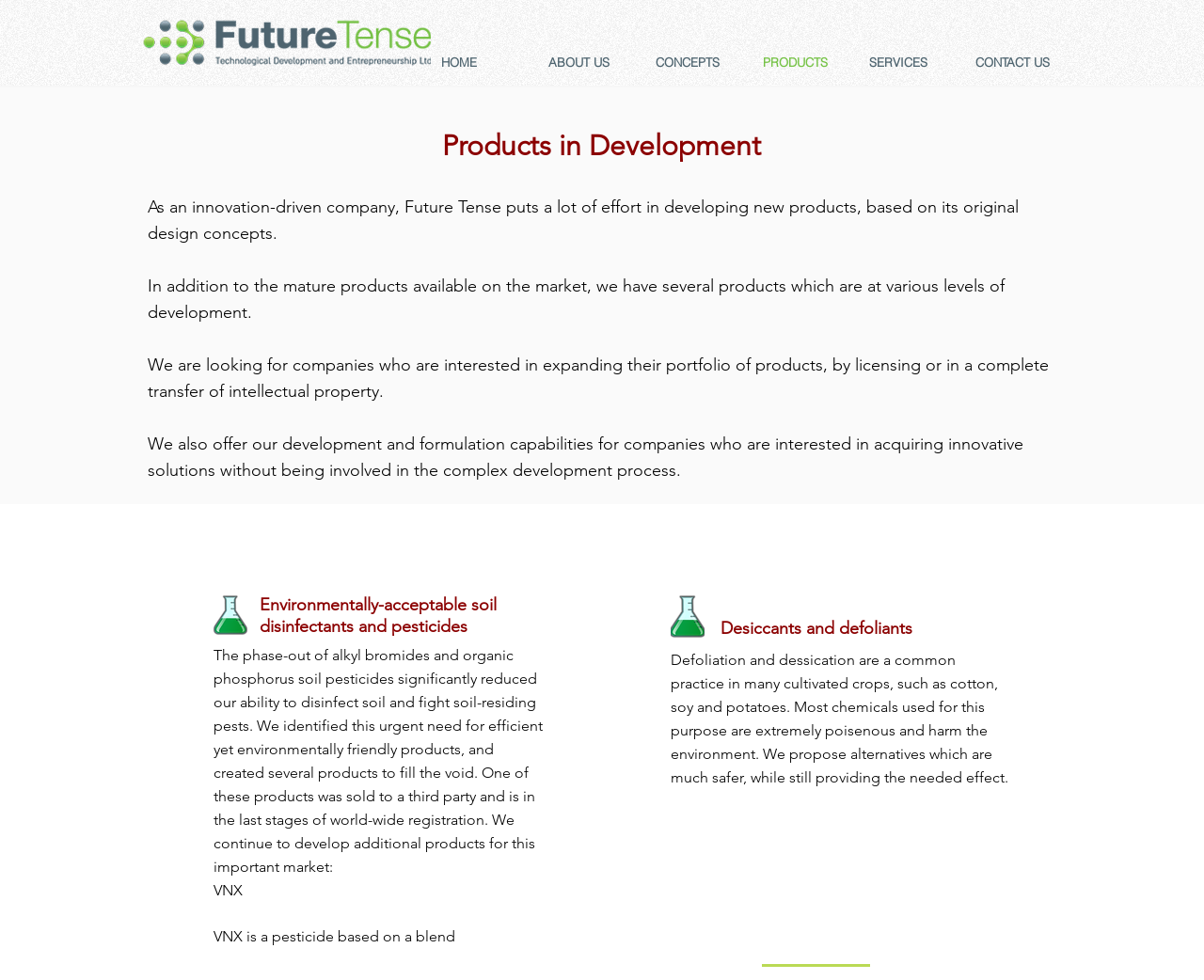Find the bounding box coordinates corresponding to the UI element with the description: "HOME". The coordinates should be formatted as [left, top, right, bottom], with values as floats between 0 and 1.

[0.355, 0.042, 0.444, 0.085]